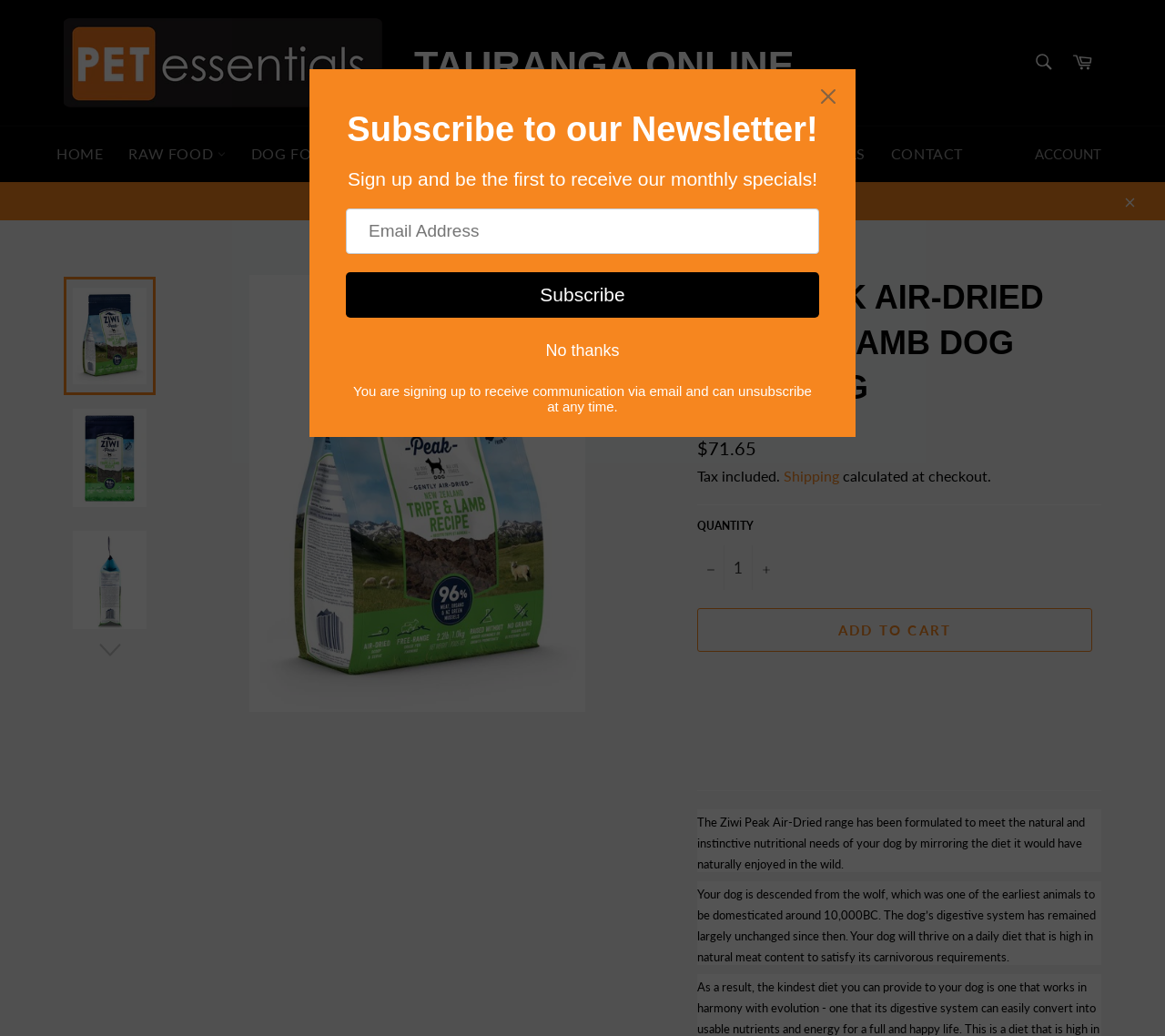Determine the bounding box coordinates of the clickable region to execute the instruction: "Go to cart". The coordinates should be four float numbers between 0 and 1, denoted as [left, top, right, bottom].

[0.912, 0.041, 0.945, 0.08]